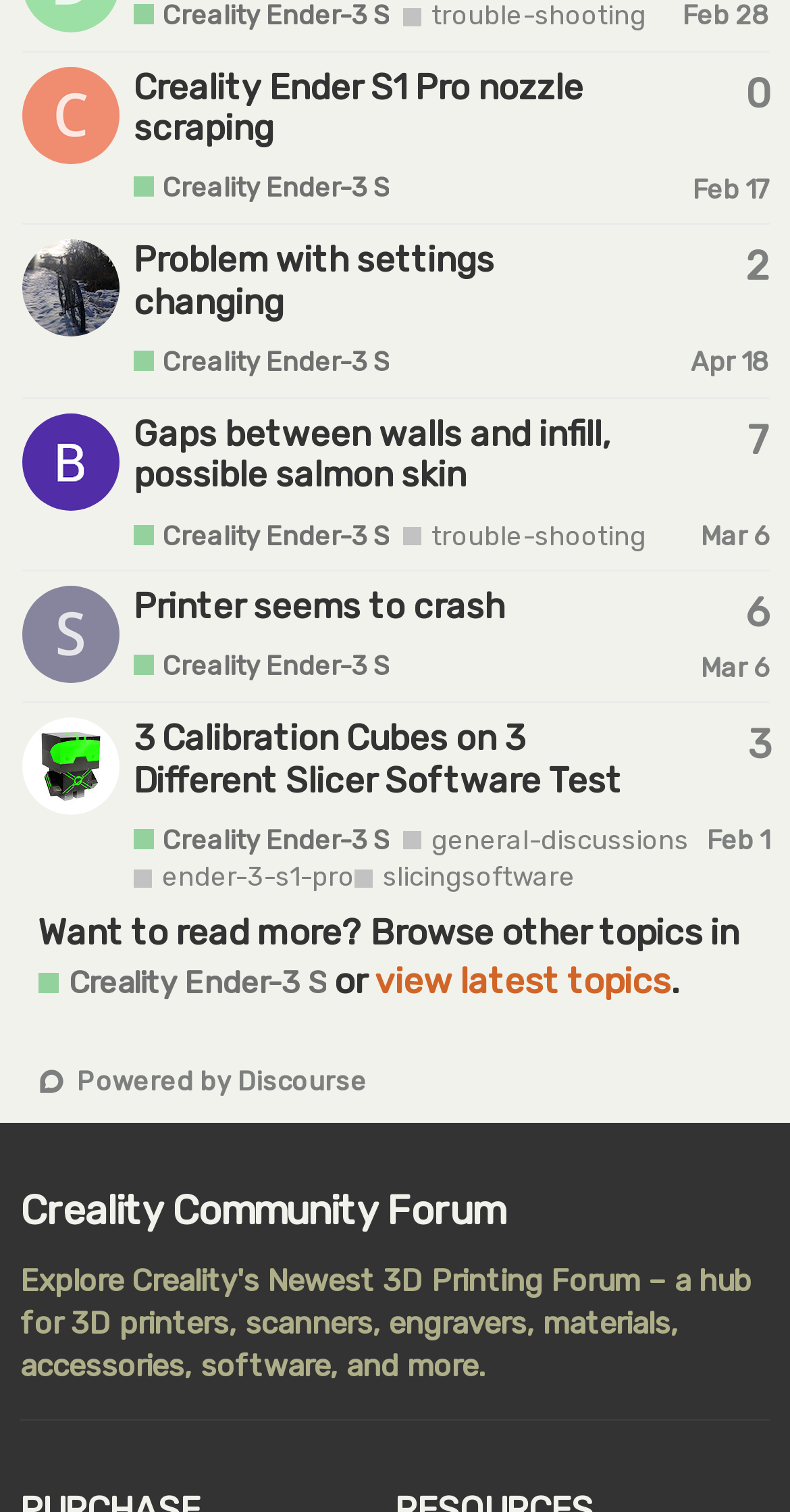Identify the bounding box coordinates of the clickable region to carry out the given instruction: "Check the latest topics".

[0.474, 0.636, 0.848, 0.663]